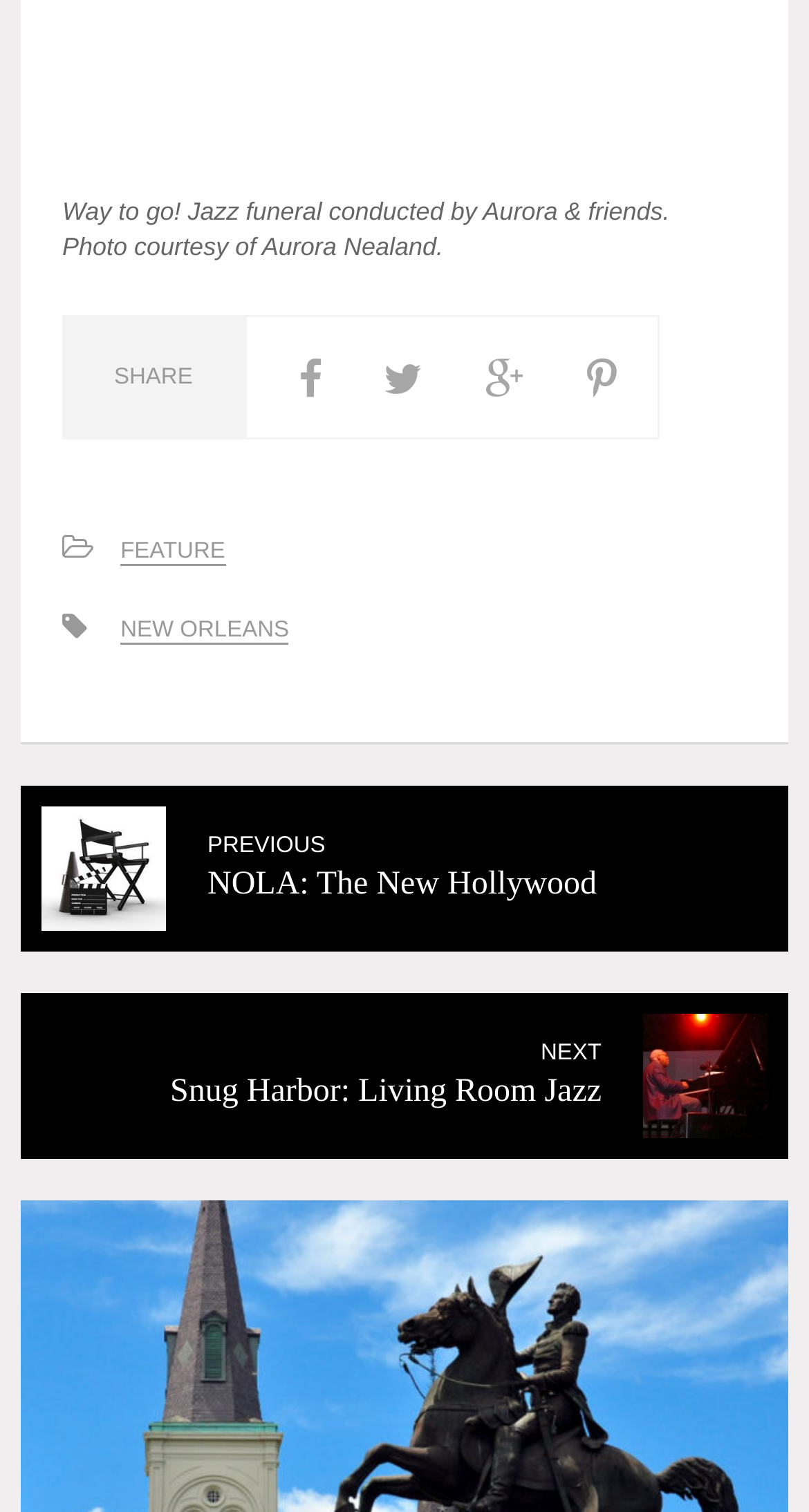Answer this question in one word or a short phrase: What is the text of the link on the left side of the page?

PREVIOUS NOLA: The New Hollywood